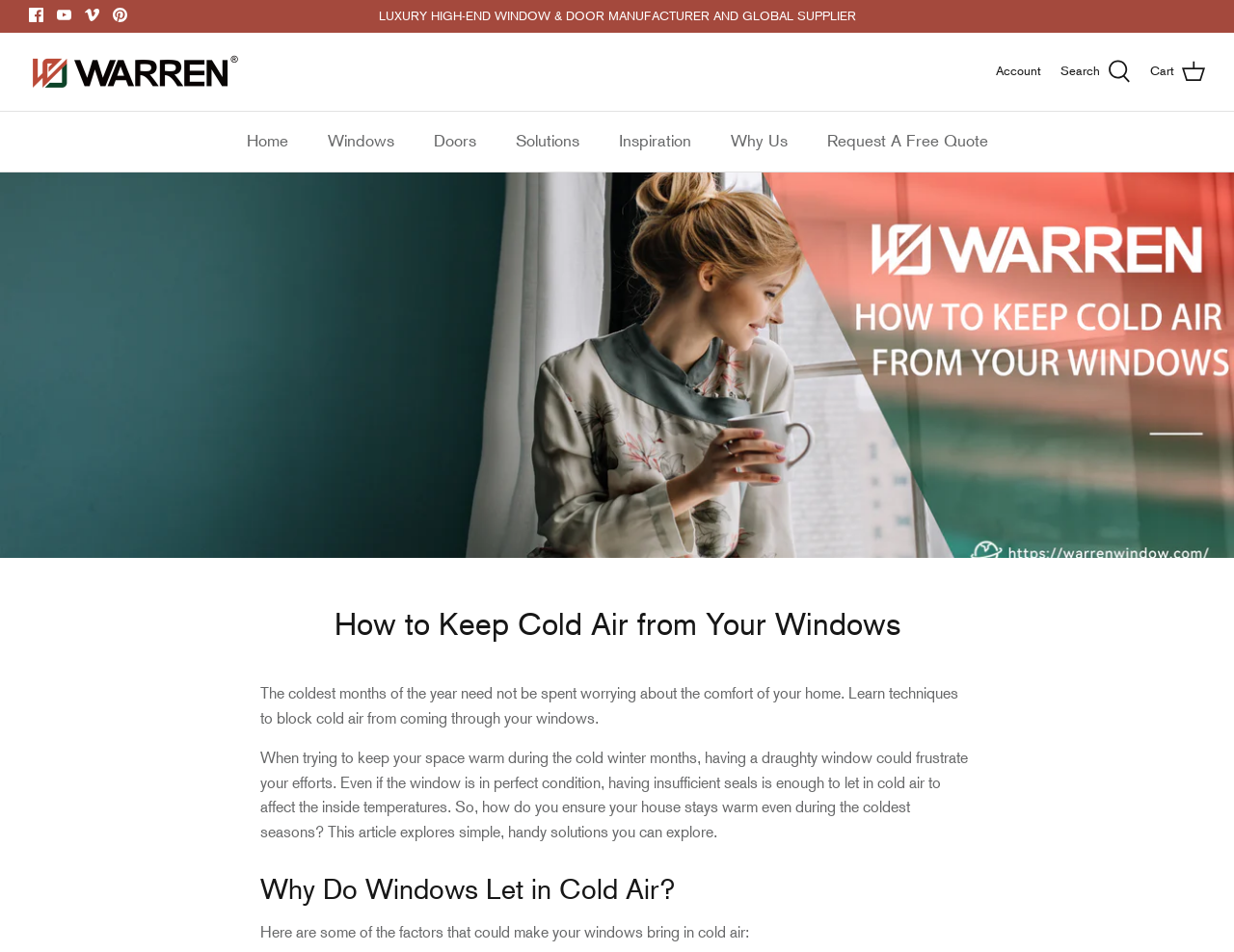What is the purpose of the article?
From the image, provide a succinct answer in one word or a short phrase.

To provide techniques to block cold air from windows